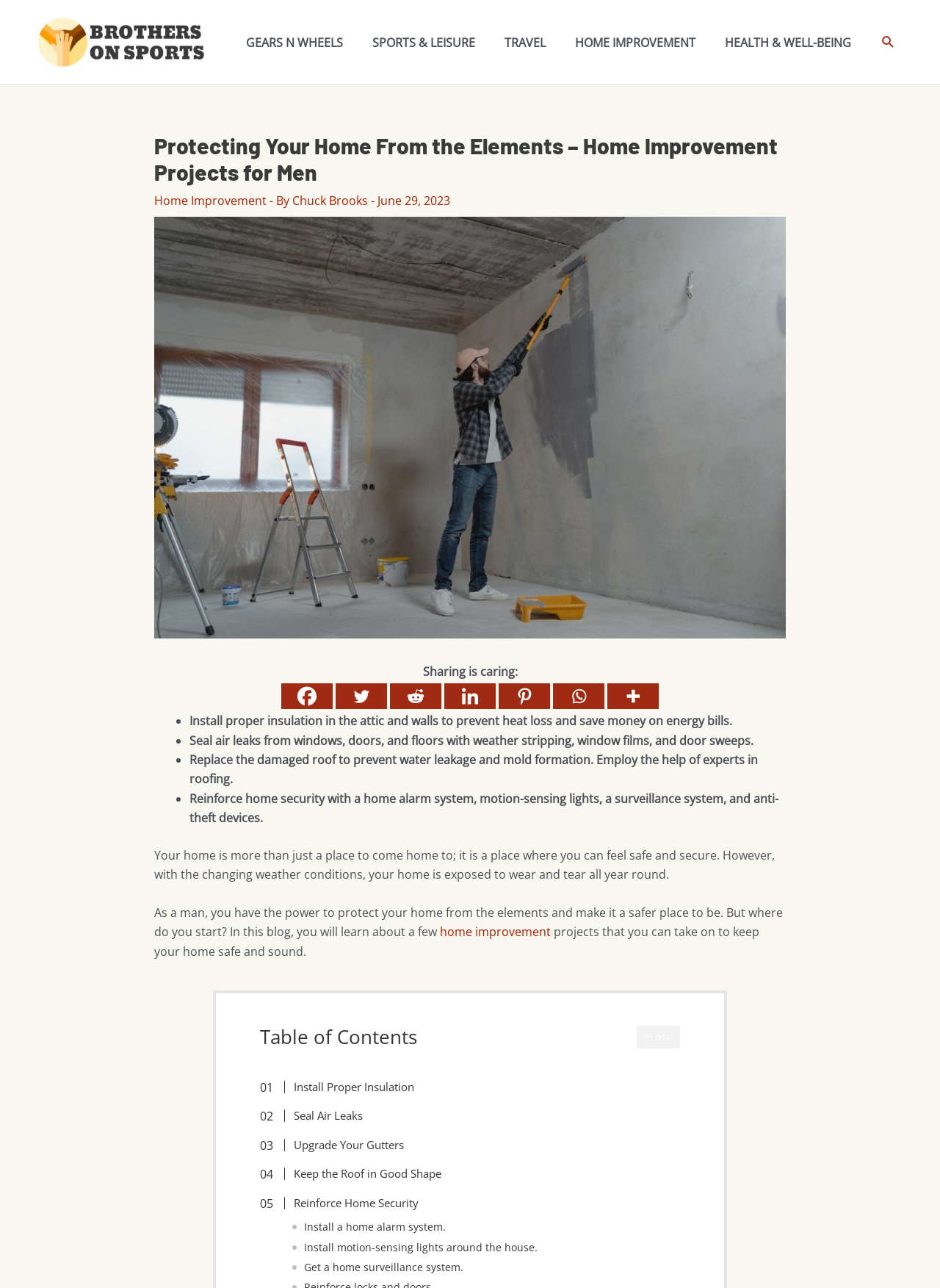What is the first home improvement project mentioned in the blog post?
Please provide a single word or phrase in response based on the screenshot.

Install proper insulation